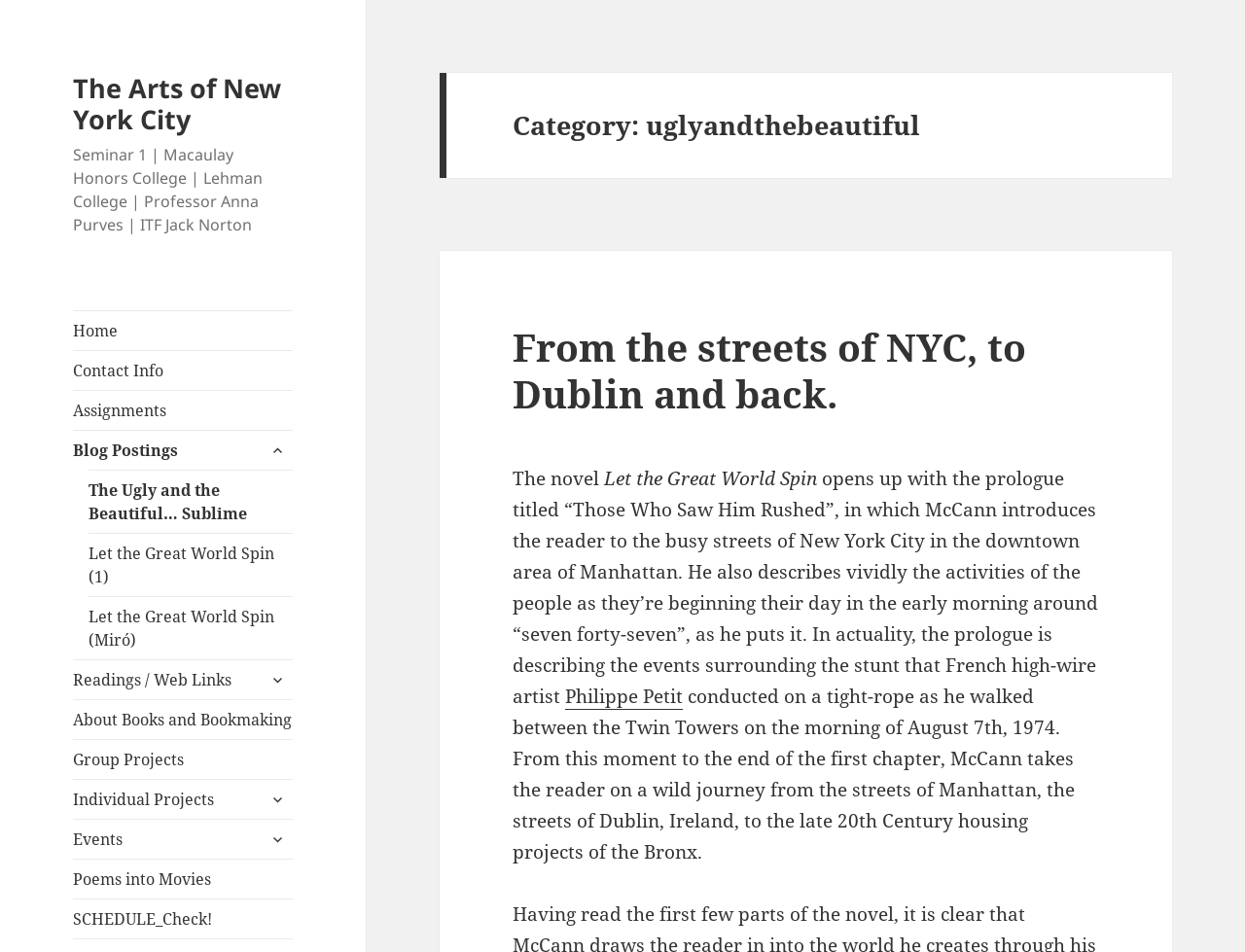Find the bounding box of the UI element described as follows: "Poems into Movies".

[0.059, 0.903, 0.235, 0.943]